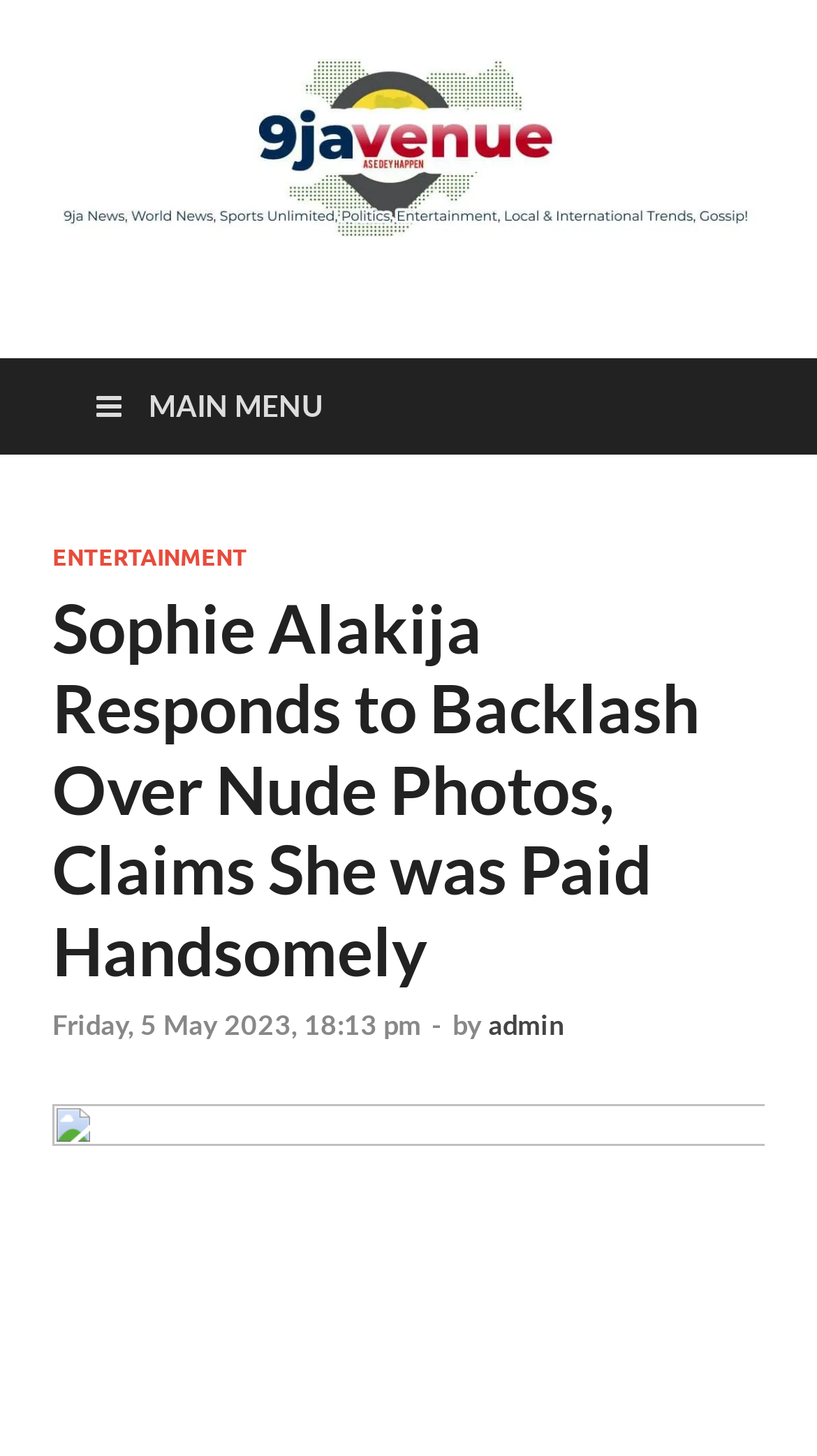Construct a comprehensive description capturing every detail on the webpage.

The webpage is about Nollywood actress Sophie Alakija's response to criticism over a raunchy photo she shared on her Instagram page. At the top left of the page, there is a logo of "9javenue" with a link to the website. Below the logo, there is a link to the main menu. 

To the right of the main menu link, there is a header section that contains several links and text elements. The header section is divided into two parts. The top part has links to "ENTERTAINMENT" and a heading that summarizes the article, "Sophie Alakija Responds to Backlash Over Nude Photos, Claims She was Paid Handsomely". 

Below the heading, there is a section that displays the date and time the article was published, "Friday, 5 May 2023, 18:13 pm", followed by a dash and the author's name, "admin". 

At the bottom of the header section, there is another link with no text. The overall structure of the webpage is organized, with clear headings and concise text.